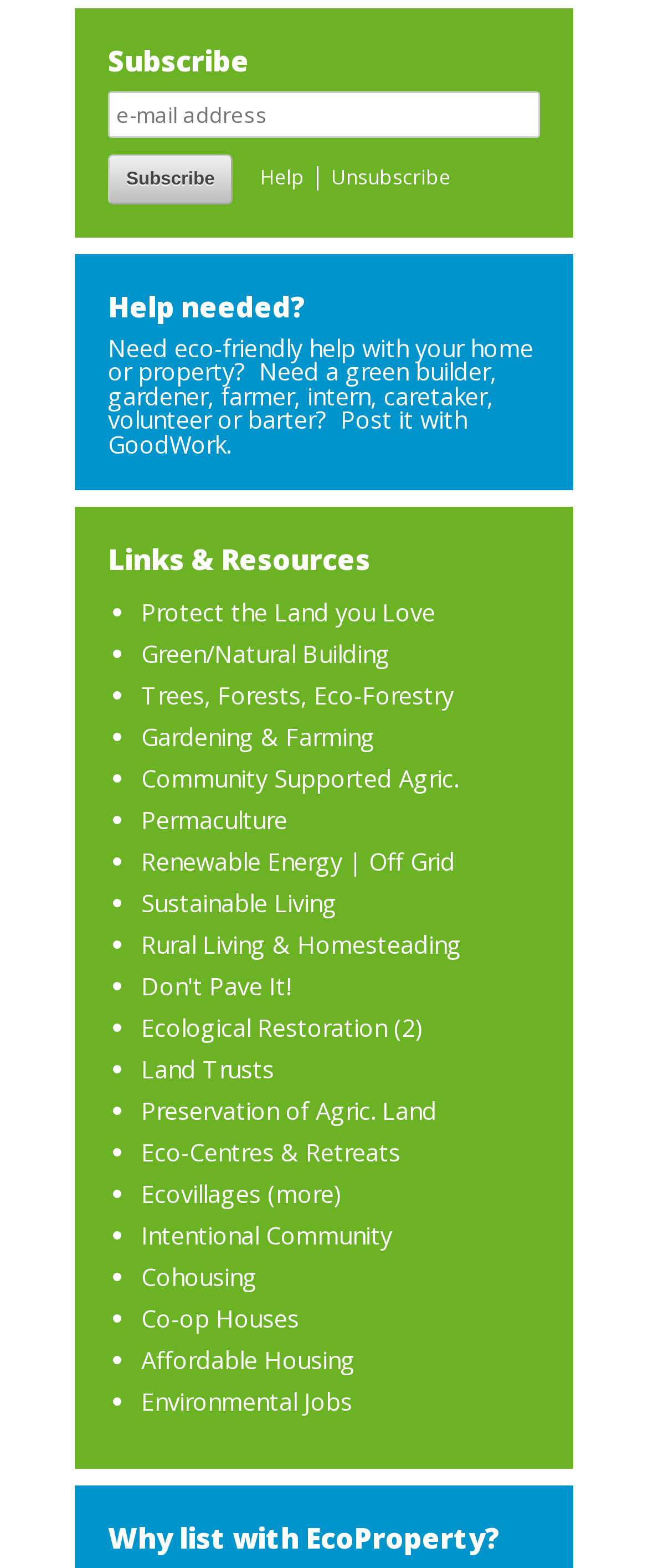Locate the bounding box coordinates of the clickable element to fulfill the following instruction: "View links and resources". Provide the coordinates as four float numbers between 0 and 1 in the format [left, top, right, bottom].

[0.167, 0.344, 0.833, 0.37]